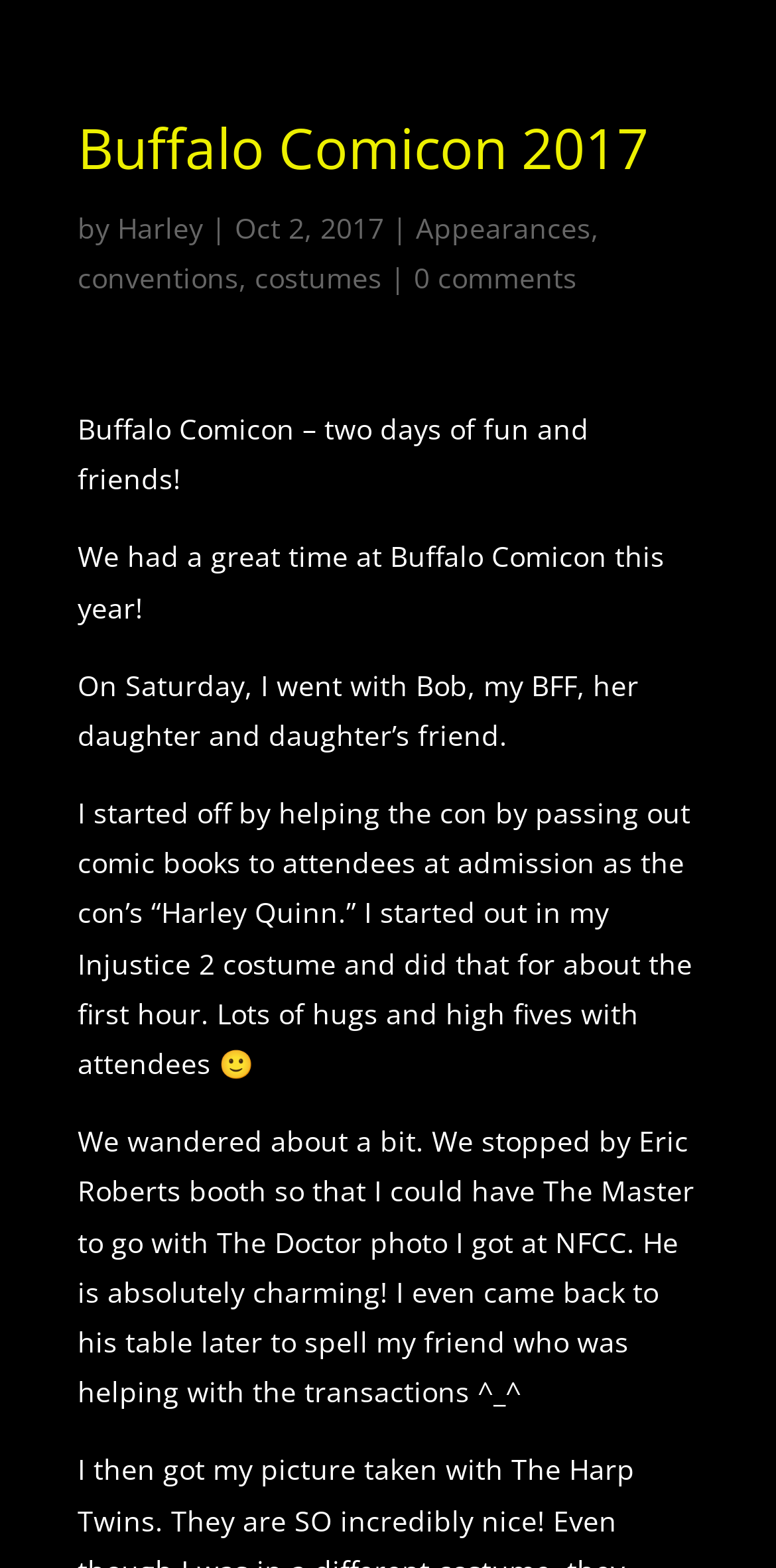Give a full account of the webpage's elements and their arrangement.

The webpage is about the author's experience at the Buffalo Comicon 2017. At the top, there is a heading "Buffalo Comicon 2017" followed by the author's name "Harley" and the date "Oct 2, 2017". Below this, there are links to "Appearances", "conventions", "costumes", and "0 comments".

The main content of the webpage is a series of paragraphs describing the author's experience at the Comicon. The first paragraph is a brief introduction to the event, stating that it was two days of fun and friends. The second paragraph explains that the author attended the event with friends and family.

The following paragraphs provide more details about the author's activities during the event. The author helped pass out comic books to attendees while dressed as Harley Quinn, and later changed into an Injustice 2 costume. The author also visited Eric Roberts' booth to get a photo with him, and found him to be charming.

Throughout the webpage, there are no images mentioned, but the text provides a vivid description of the author's experience at the Buffalo Comicon 2017. The links and text are arranged in a clear and organized manner, making it easy to follow the author's story.